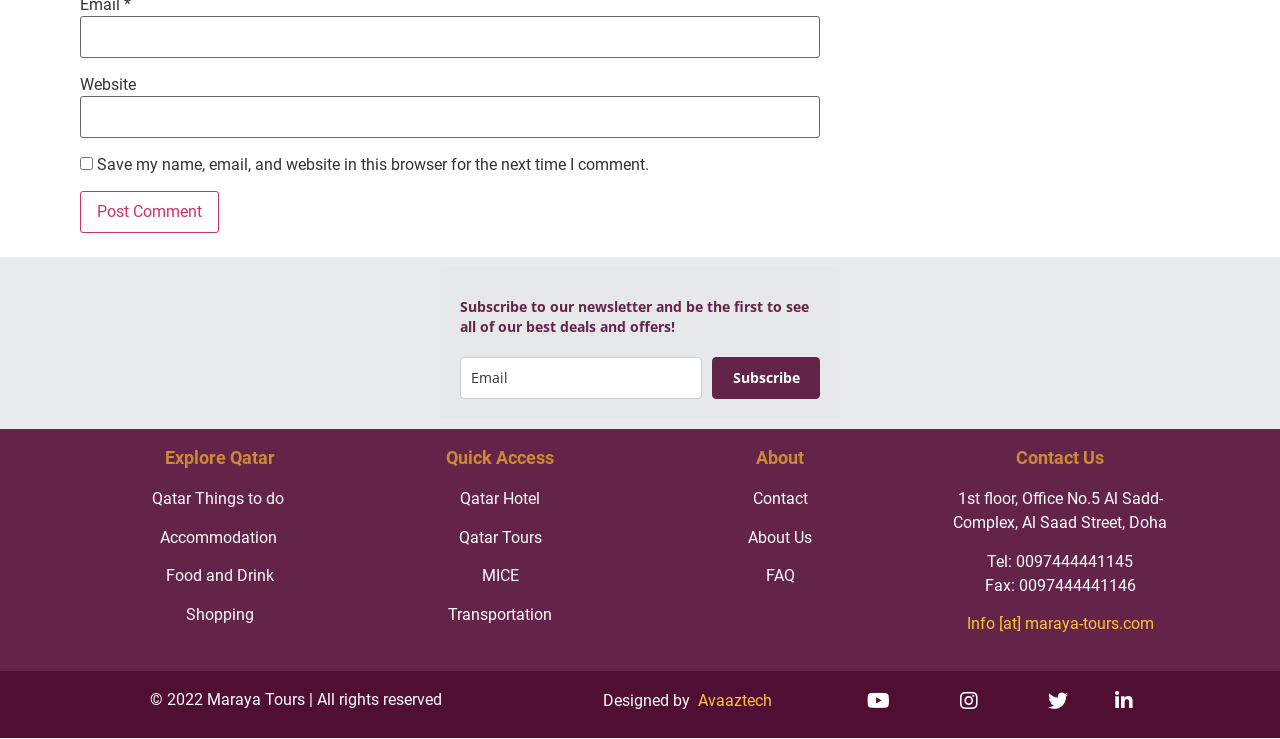Locate the bounding box coordinates of the clickable element to fulfill the following instruction: "Search for a keyword". Provide the coordinates as four float numbers between 0 and 1 in the format [left, top, right, bottom].

None